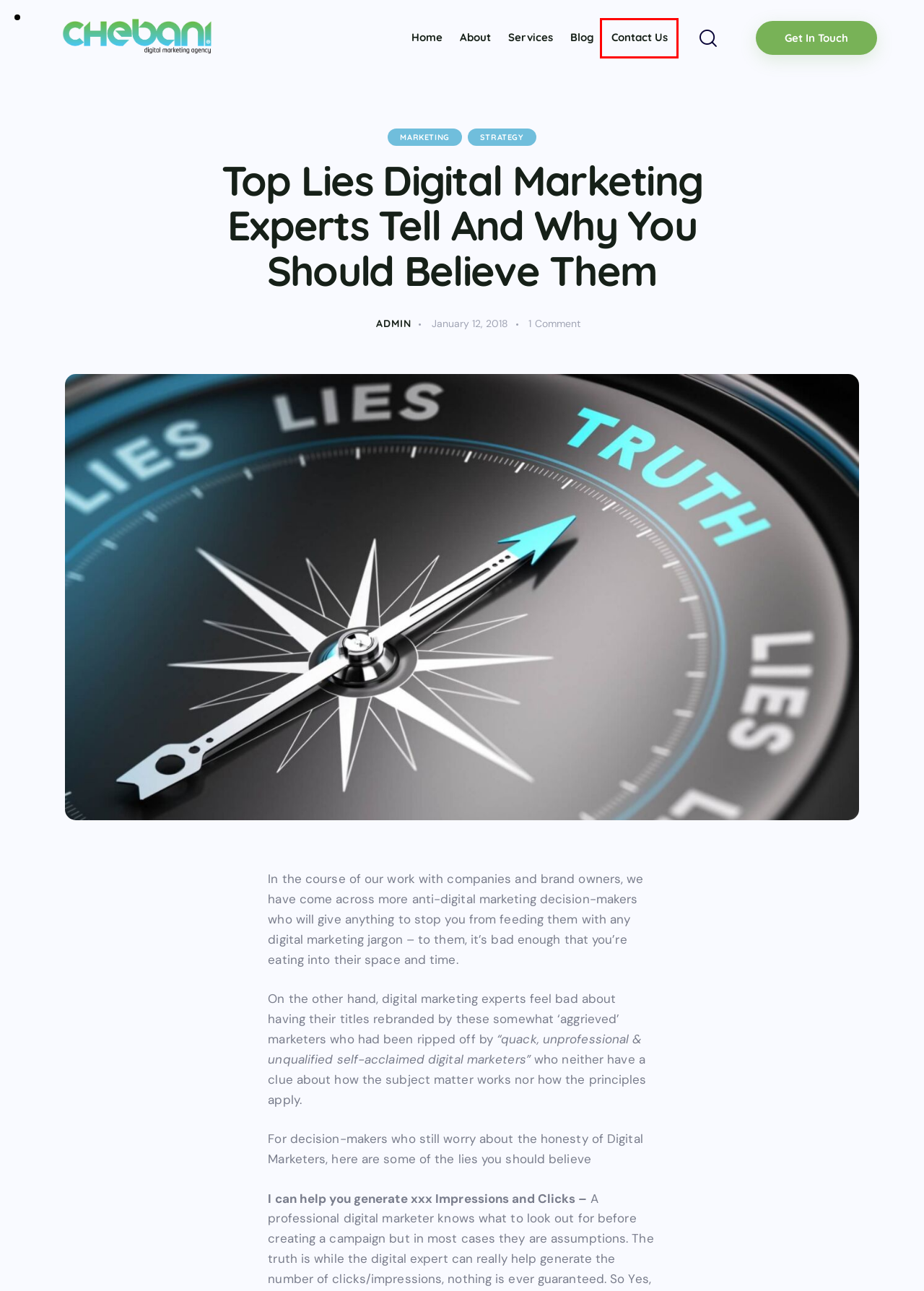You are provided with a screenshot of a webpage where a red rectangle bounding box surrounds an element. Choose the description that best matches the new webpage after clicking the element in the red bounding box. Here are the choices:
A. Marketing Archives - Chebani Digital Marketing Agency
B. Startup Archives - Chebani Digital Marketing Agency
C. Strategy Archives - Chebani Digital Marketing Agency
D. About Chebani Digital Marketing Agency
E. admin, Author at Chebani Digital Marketing Agency
F. Privacy Policy - Chebani Digital Marketing Agency
G. Home - Chebani Digital Marketing Agency
H. Contact Us - Chebani Digital Marketing Agency

H